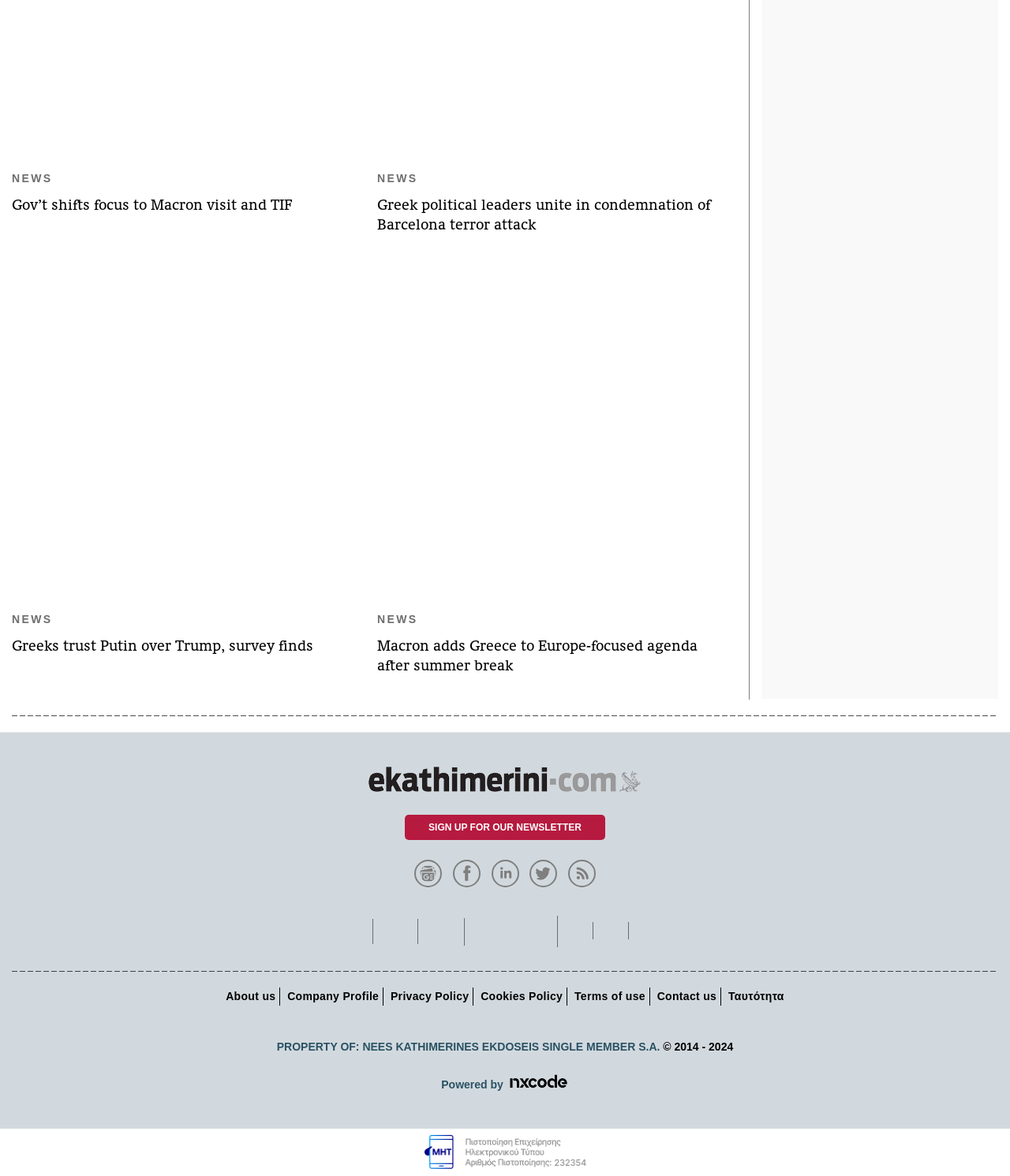What is the language of the webpage?
Please look at the screenshot and answer using one word or phrase.

Greek and English